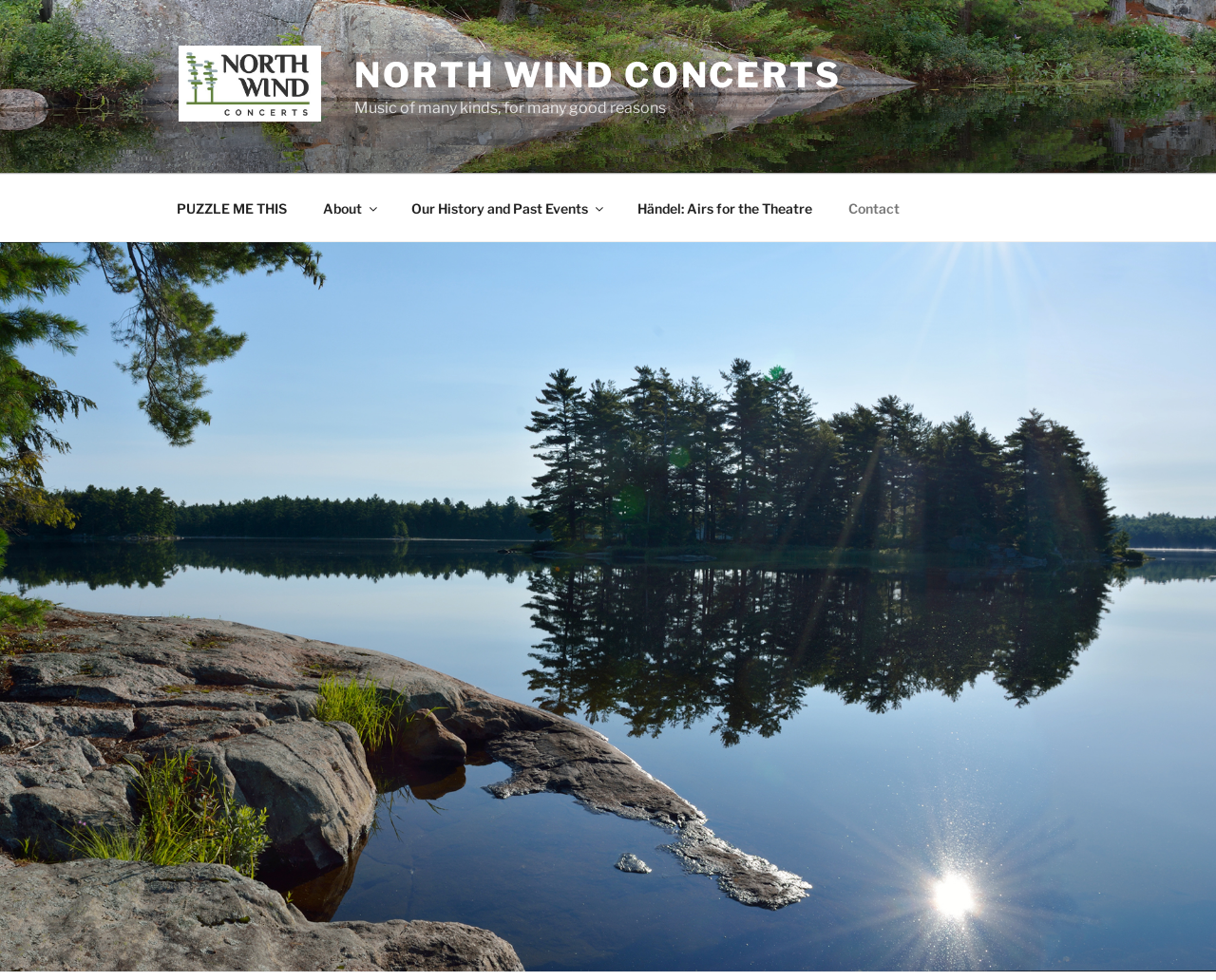What is the purpose of the organization?
Answer the question in as much detail as possible.

The purpose of the organization can be inferred from the static text 'Music of many kinds, for many good reasons' which is located below the organization's name.